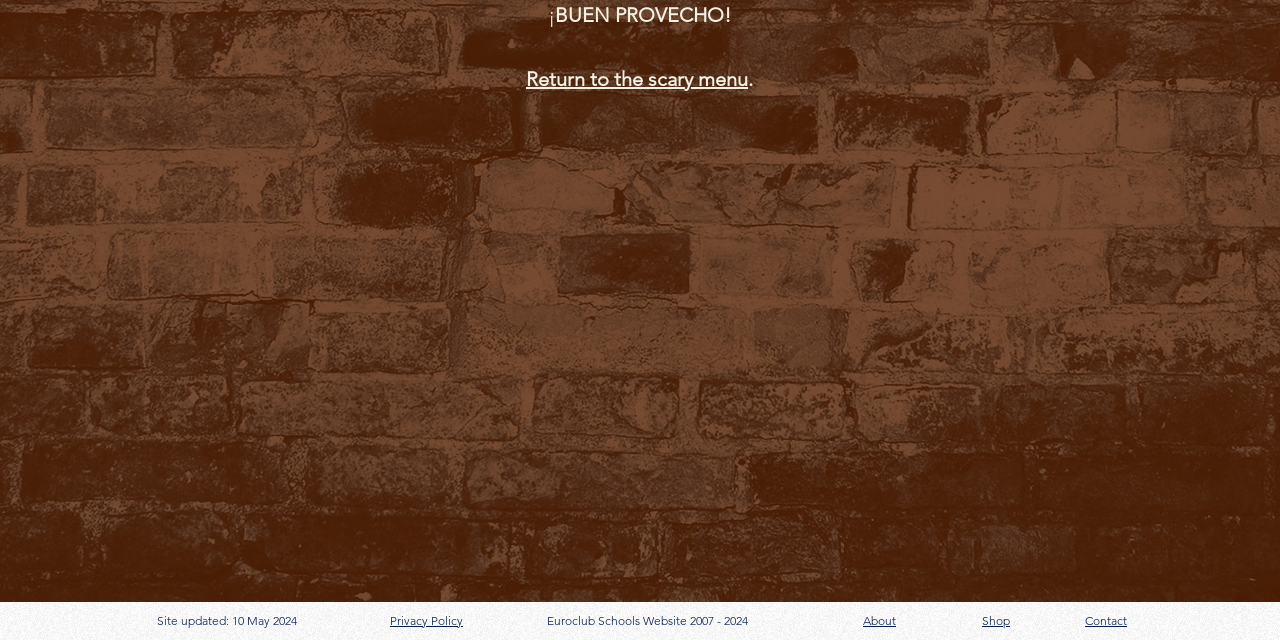Using the provided element description, identify the bounding box coordinates as (top-left x, top-left y, bottom-right x, bottom-right y). Ensure all values are between 0 and 1. Description: Privacy Policy

[0.305, 0.959, 0.362, 0.981]